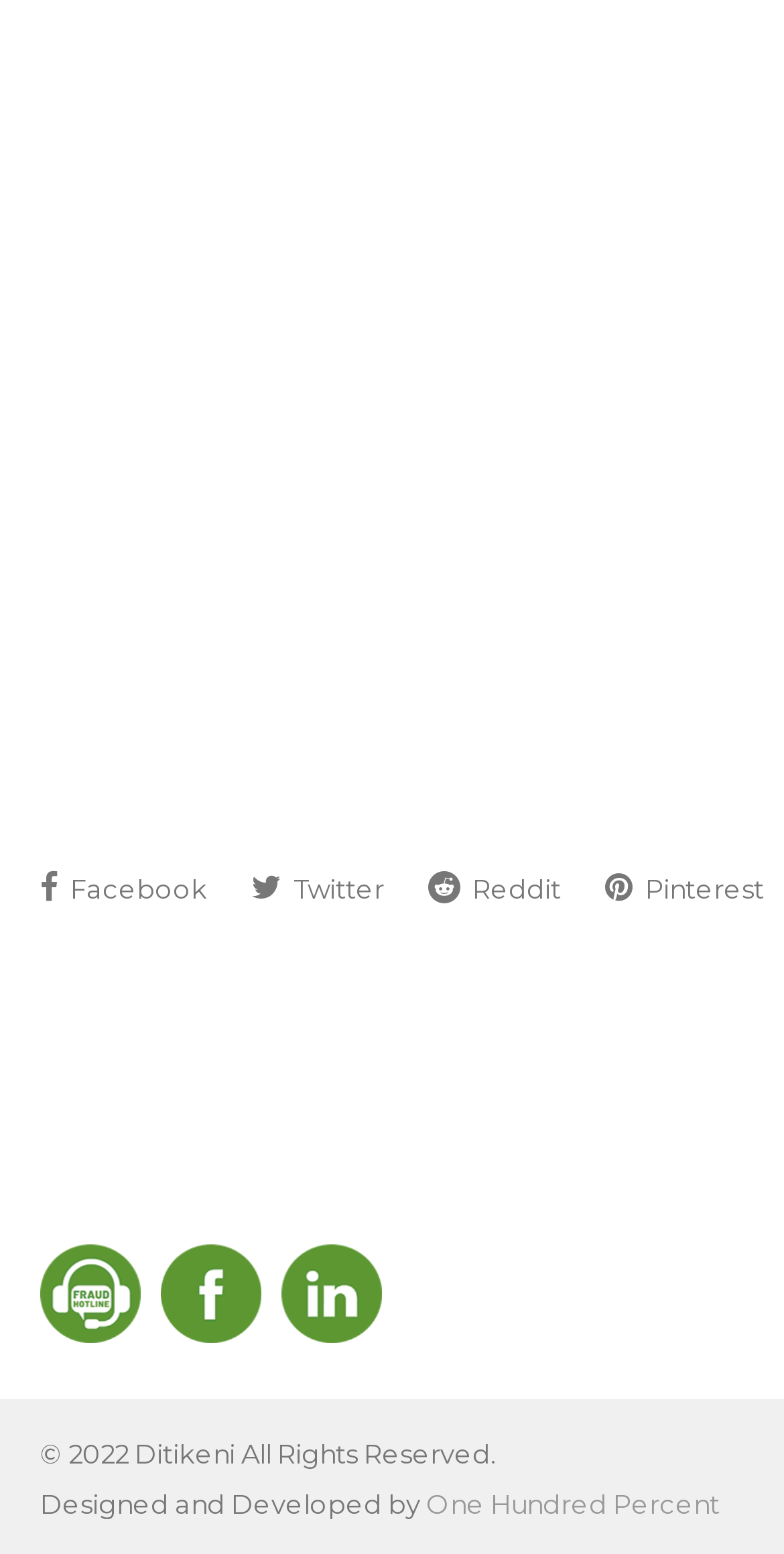Please locate the bounding box coordinates for the element that should be clicked to achieve the following instruction: "Visit LinkedIn". Ensure the coordinates are given as four float numbers between 0 and 1, i.e., [left, top, right, bottom].

[0.359, 0.848, 0.487, 0.868]